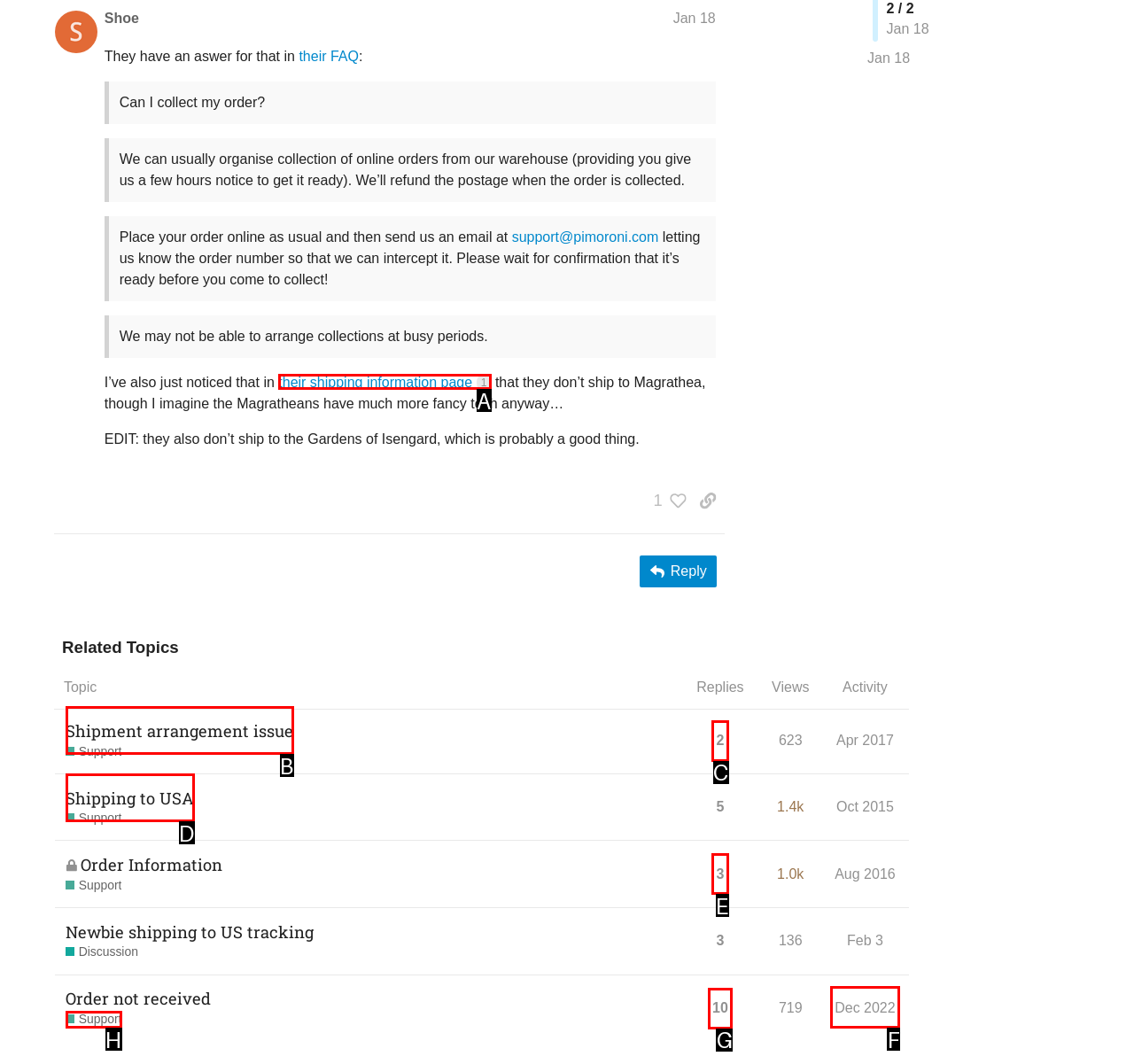Given the description: Dec 2022, pick the option that matches best and answer with the corresponding letter directly.

F